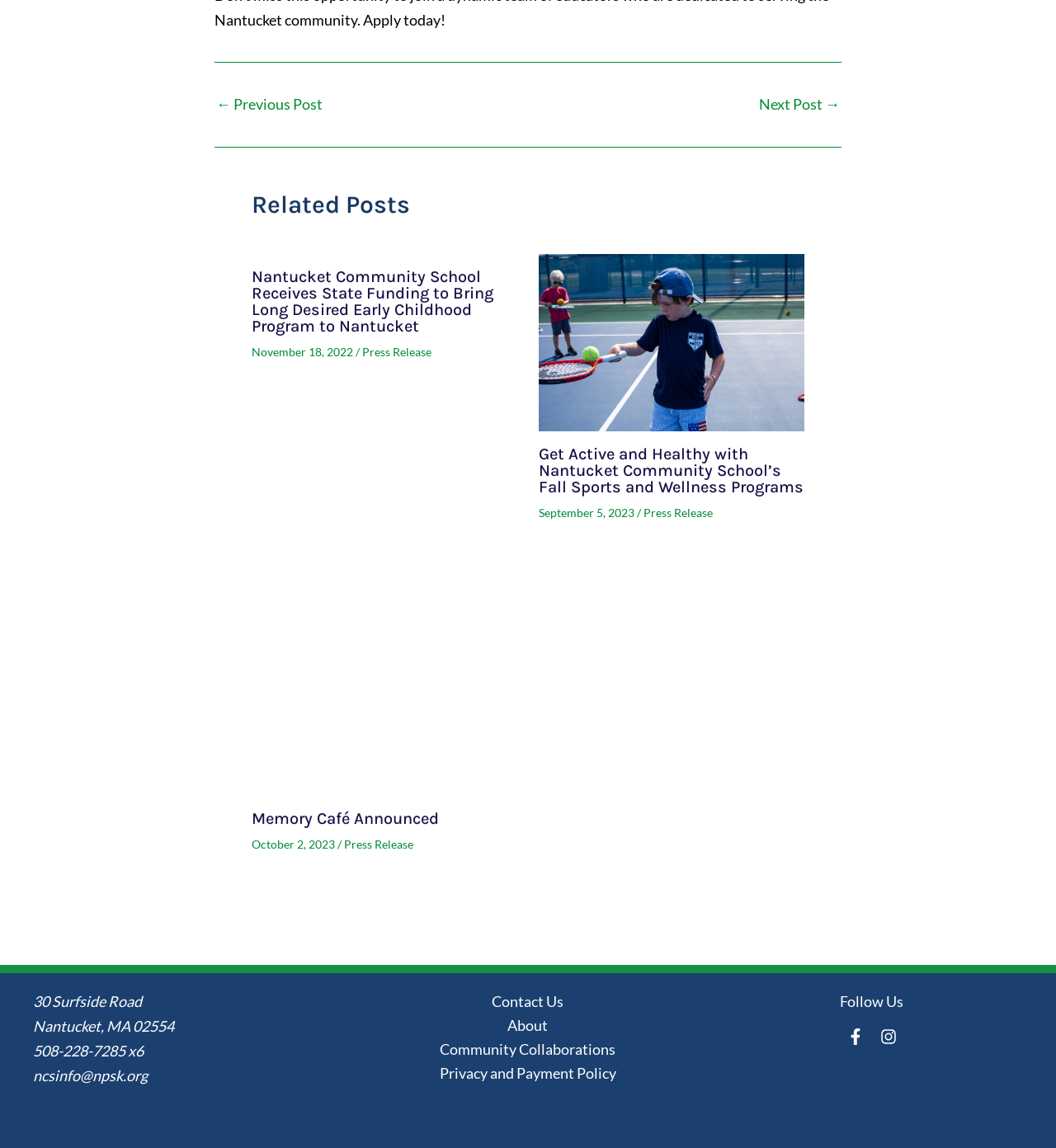Determine the bounding box coordinates of the section I need to click to execute the following instruction: "Follow Nantucket Community School on Facebook". Provide the coordinates as four float numbers between 0 and 1, i.e., [left, top, right, bottom].

[0.798, 0.892, 0.822, 0.914]